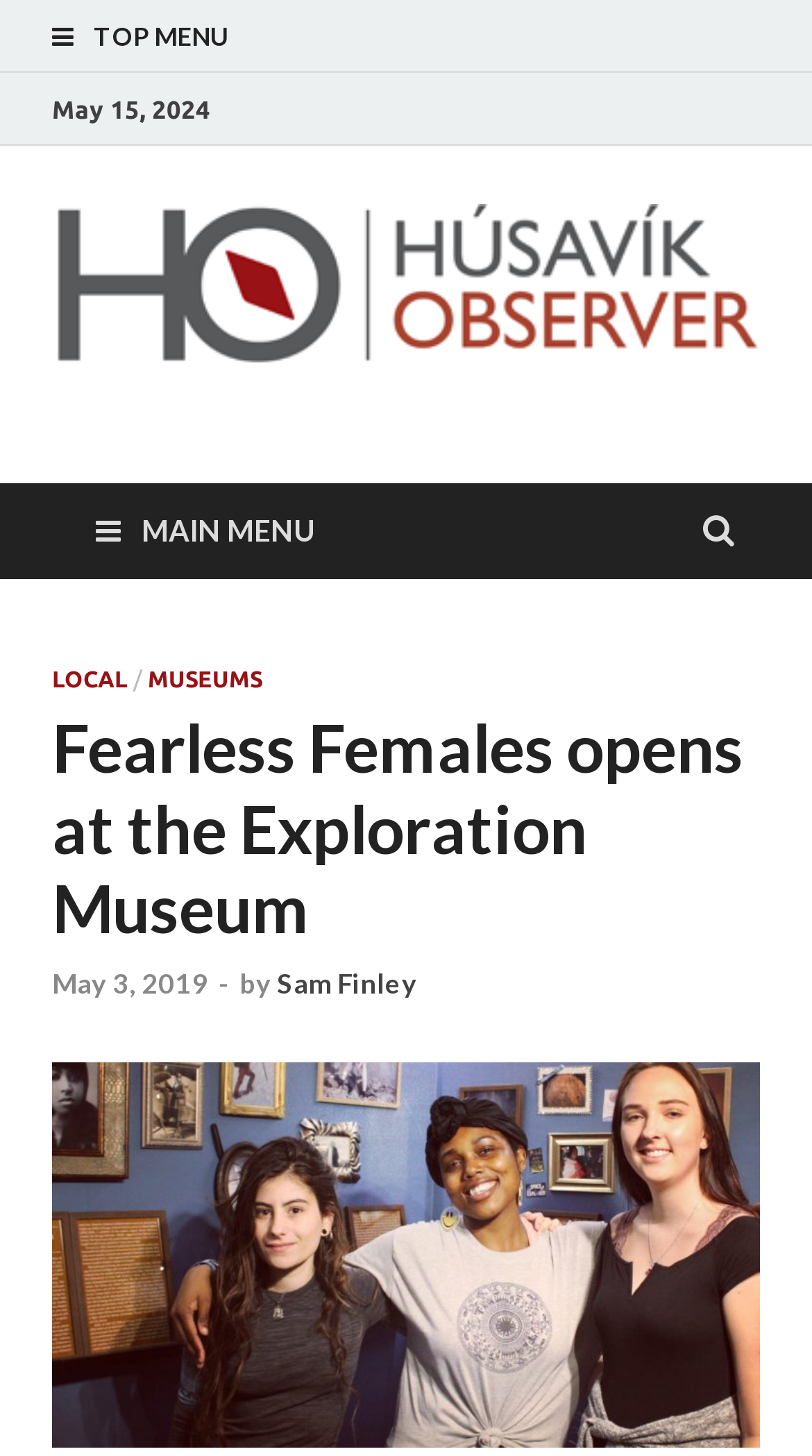Extract the primary headline from the webpage and present its text.

Fearless Females opens at the Exploration Museum